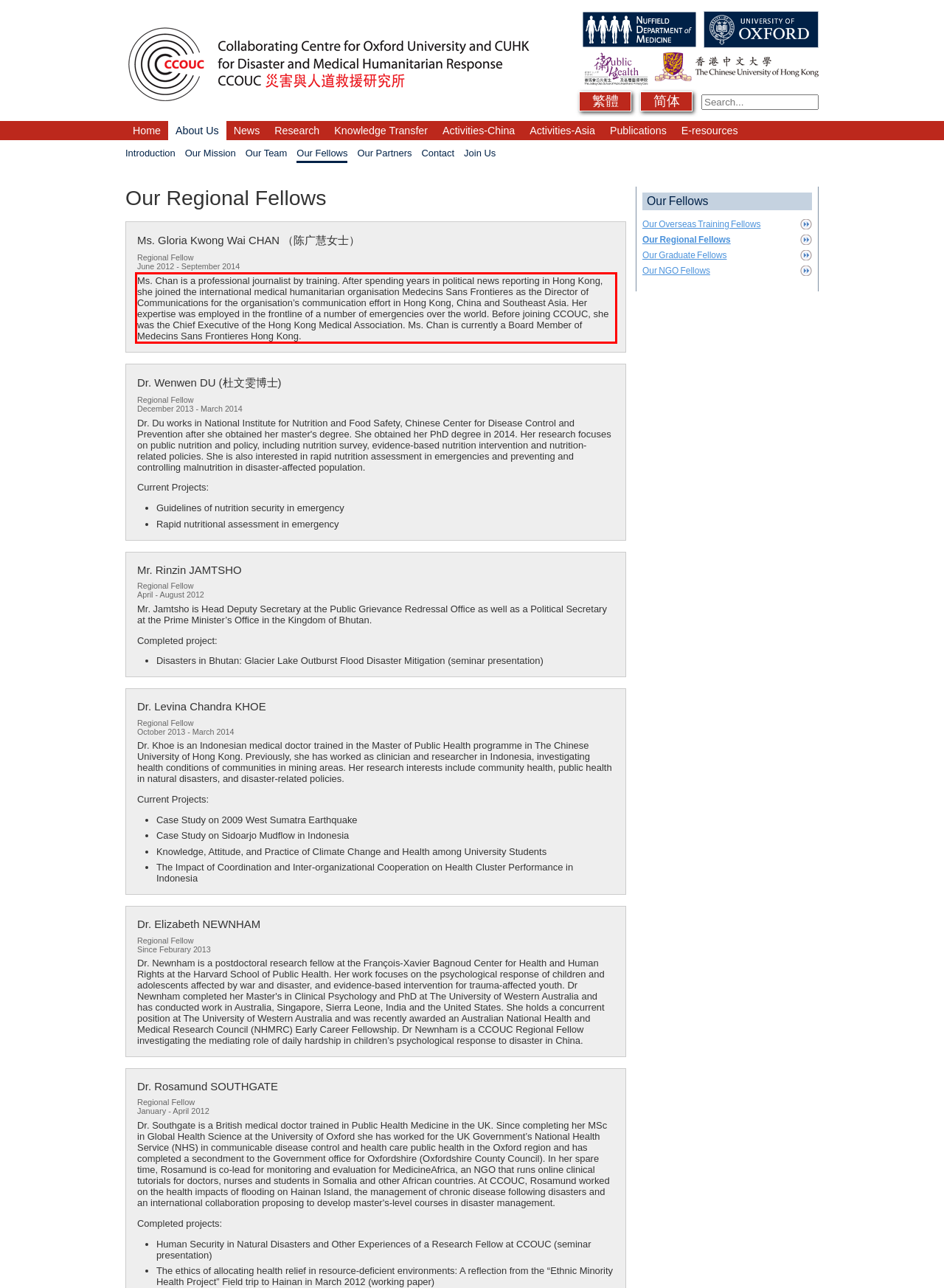Given a screenshot of a webpage with a red bounding box, please identify and retrieve the text inside the red rectangle.

Ms. Chan is a professional journalist by training. After spending years in political news reporting in Hong Kong, she joined the international medical humanitarian organisation Medecins Sans Frontieres as the Director of Communications for the organisation’s communication effort in Hong Kong, China and Southeast Asia. Her expertise was employed in the frontline of a number of emergencies over the world. Before joining CCOUC, she was the Chief Executive of the Hong Kong Medical Association. Ms. Chan is currently a Board Member of Medecins Sans Frontieres Hong Kong.